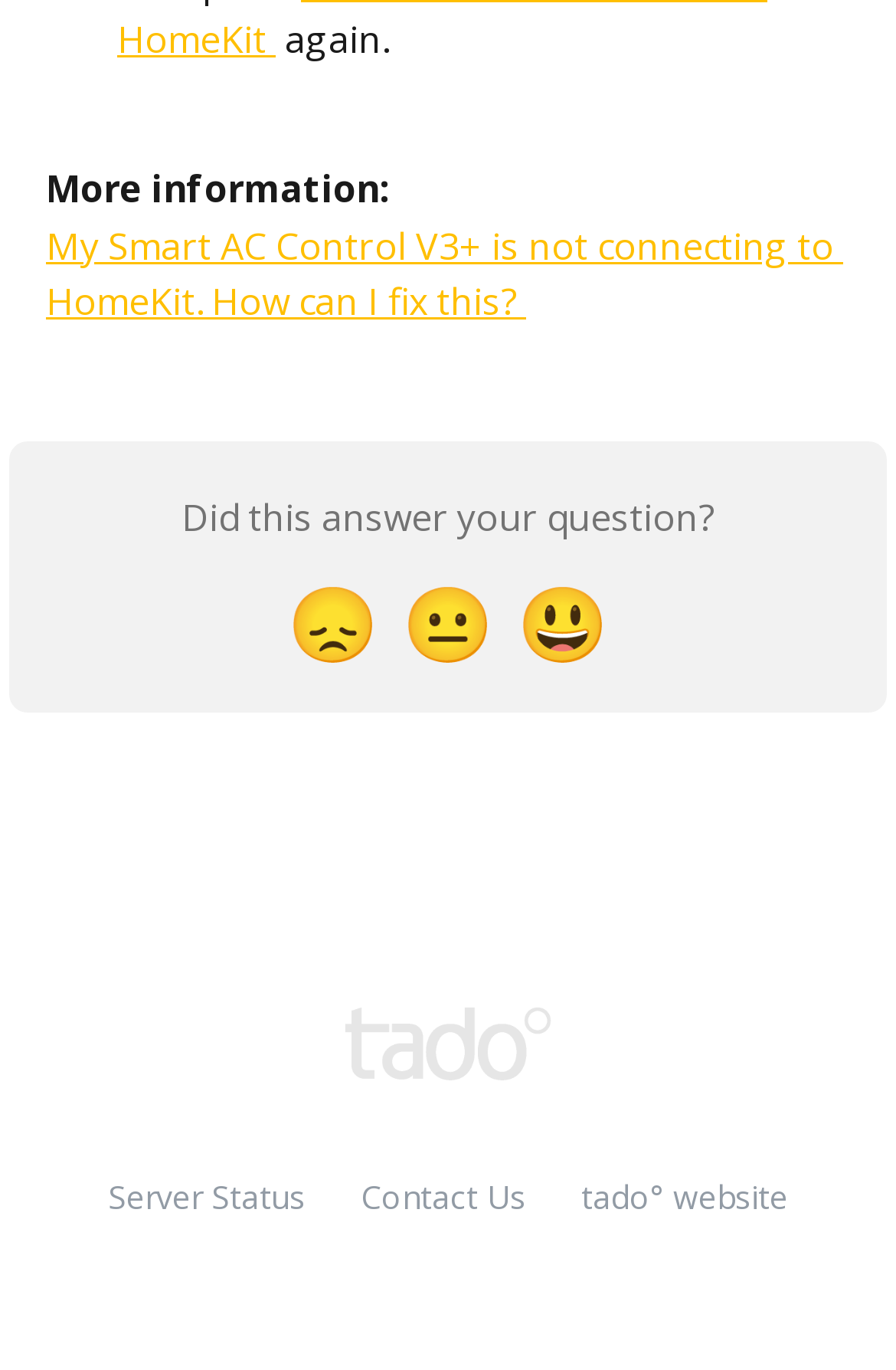Determine the bounding box coordinates for the clickable element required to fulfill the instruction: "Click the 'Help Center' link". Provide the coordinates as four float numbers between 0 and 1, i.e., [left, top, right, bottom].

[0.384, 0.737, 0.616, 0.778]